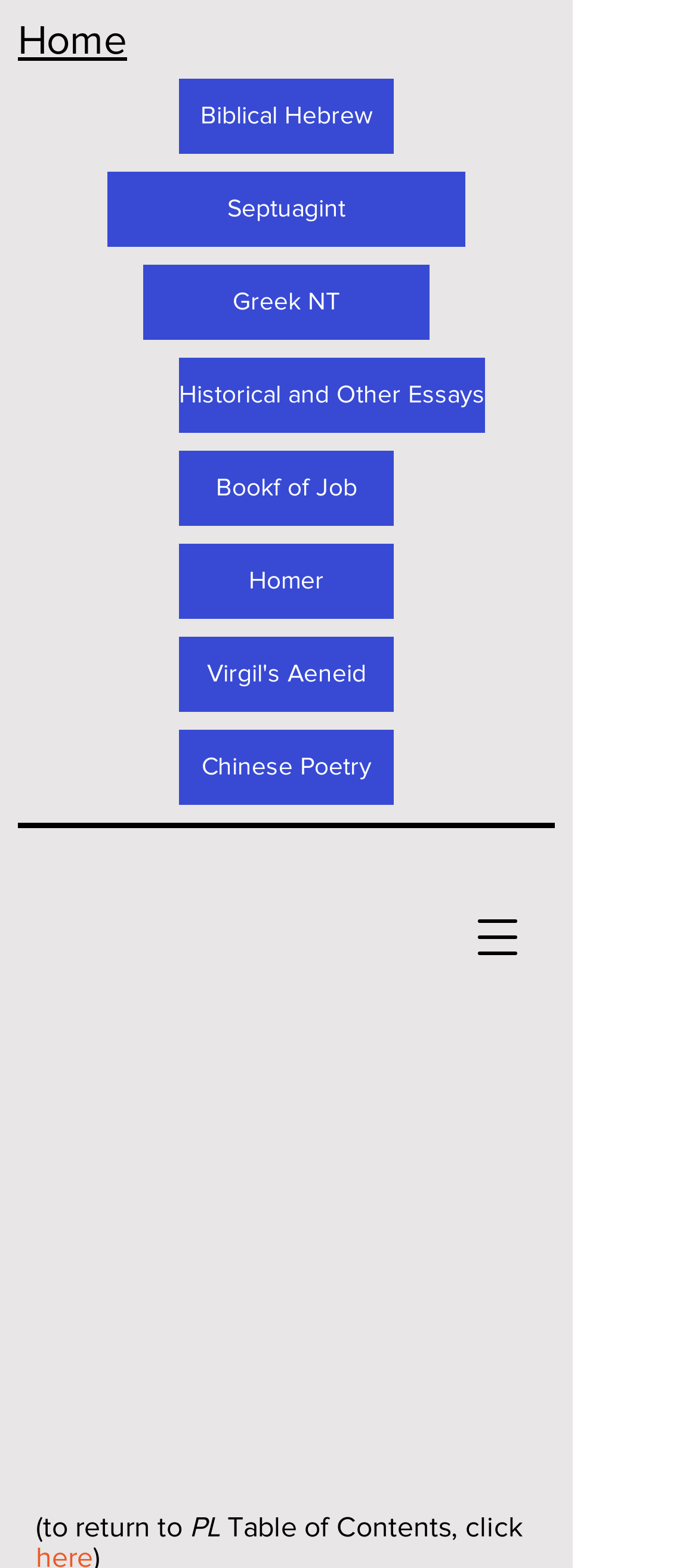Please provide the bounding box coordinates for the element that needs to be clicked to perform the instruction: "View Chinese Poetry". The coordinates must consist of four float numbers between 0 and 1, formatted as [left, top, right, bottom].

[0.256, 0.465, 0.564, 0.513]